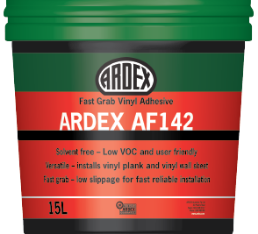Is the ARDEX AF142 adhesive solvent-free?
Please answer the question with as much detail and depth as you can.

The caption highlights the key features of the ARDEX AF142 adhesive, and one of those features is that it is solvent-free, making it a safer and more environmentally friendly option for flooring projects.